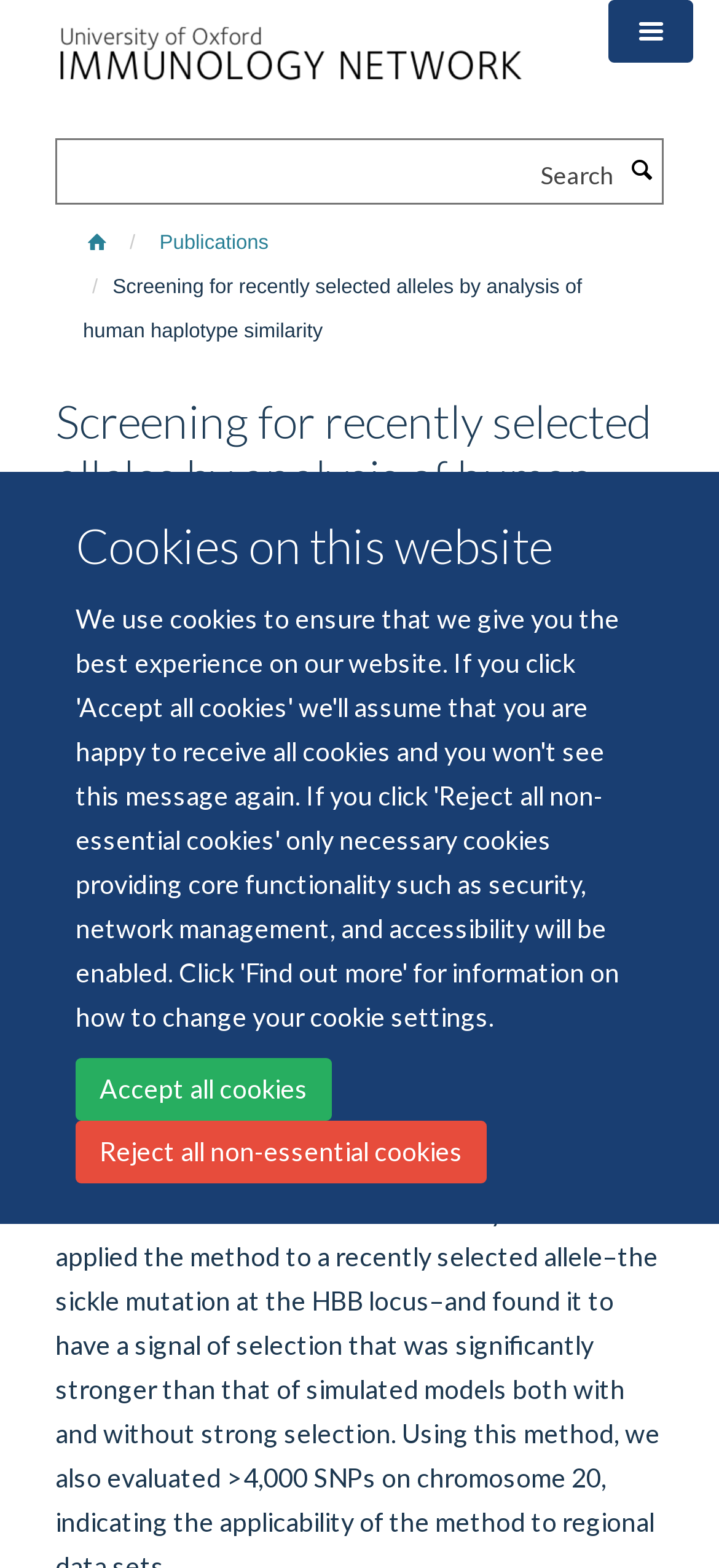Respond to the question with just a single word or phrase: 
What is the function of the 'Toggle menu' button?

To show or hide menu